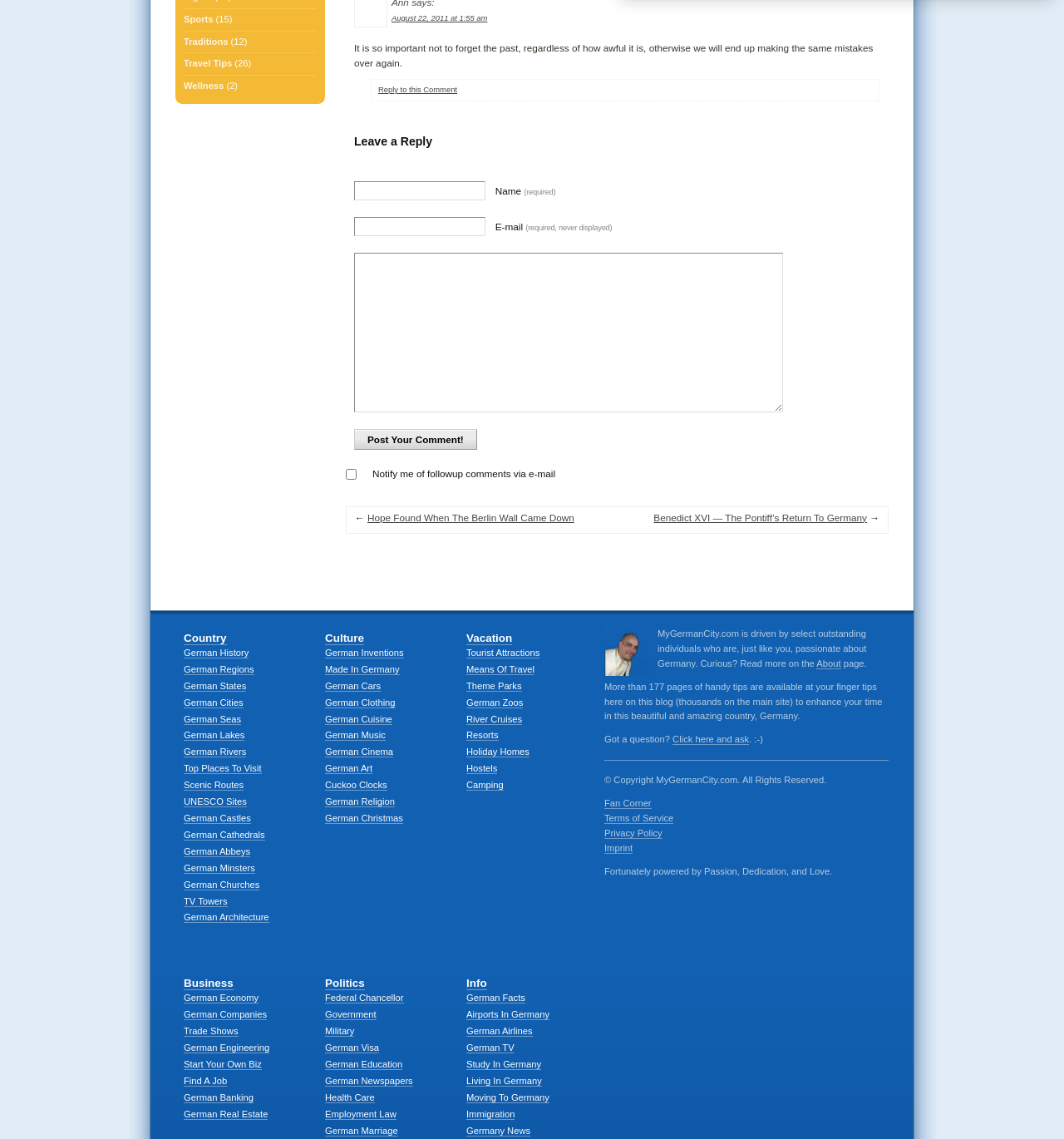Identify the bounding box of the UI element that matches this description: "Living In Germany".

[0.438, 0.942, 0.532, 0.957]